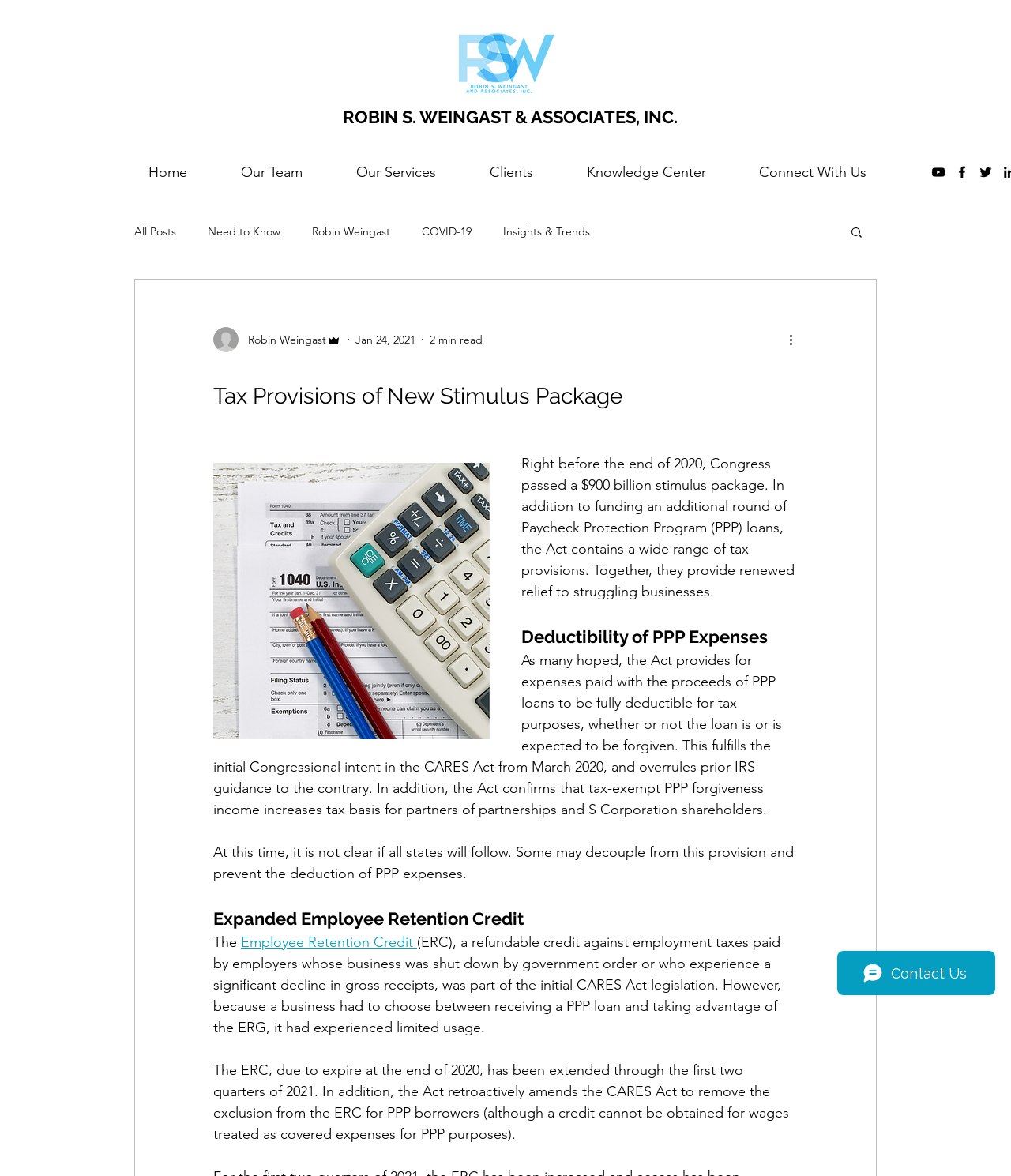Provide a thorough description of this webpage.

This webpage is about the tax provisions of the new stimulus package passed by Congress in 2020. At the top, there is a logo of "Robin S. Weingast and Associates" and a navigation menu with links to "Home", "Our Team", "Our Services", "Clients", "Knowledge Center", and "Connect With Us". Below the navigation menu, there are social media links to Facebook and Twitter.

On the left side, there is a secondary navigation menu with links to "All Posts", "Need to Know", "Robin Weingast", "COVID-19", and "Insights & Trends" related to the blog section. A search button is located next to the secondary navigation menu.

The main content of the webpage is an article about the tax provisions of the new stimulus package. The article is written by Robin Weingast, an admin, and was published on January 24, 2021. The article has a heading "Tax Provisions of New Stimulus Package" and is divided into sections with headings "Deductibility of PPP Expenses" and "Expanded Employee Retention Credit". The article discusses the details of the stimulus package, including the deductibility of PPP expenses and the expansion of the Employee Retention Credit.

At the bottom of the webpage, there is an iframe for Wix Chat.